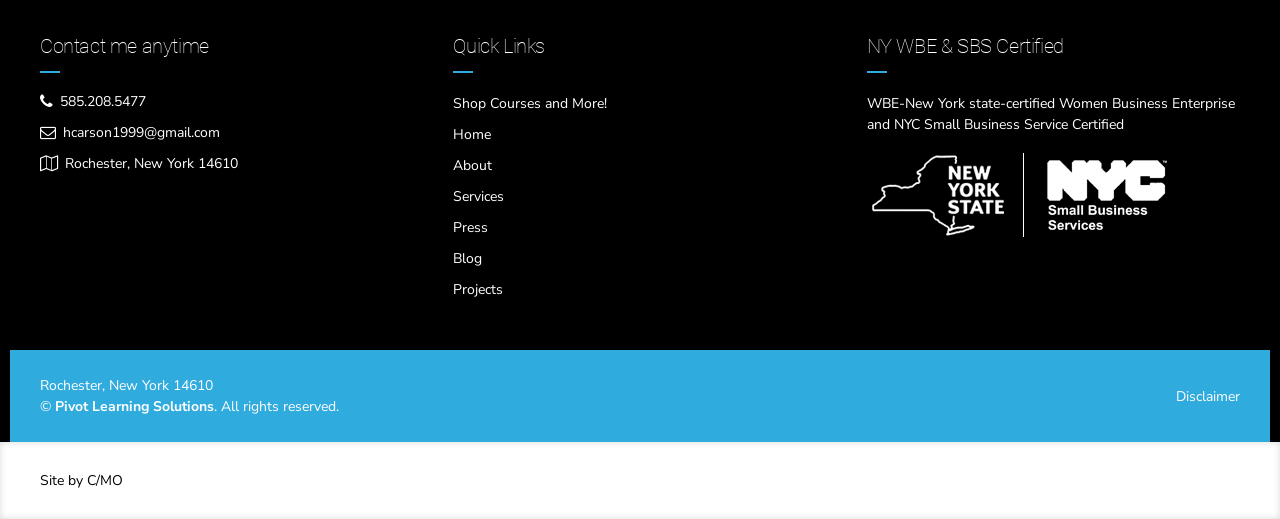Find and indicate the bounding box coordinates of the region you should select to follow the given instruction: "Send an email to hcarson1999@gmail.com".

[0.031, 0.24, 0.172, 0.27]